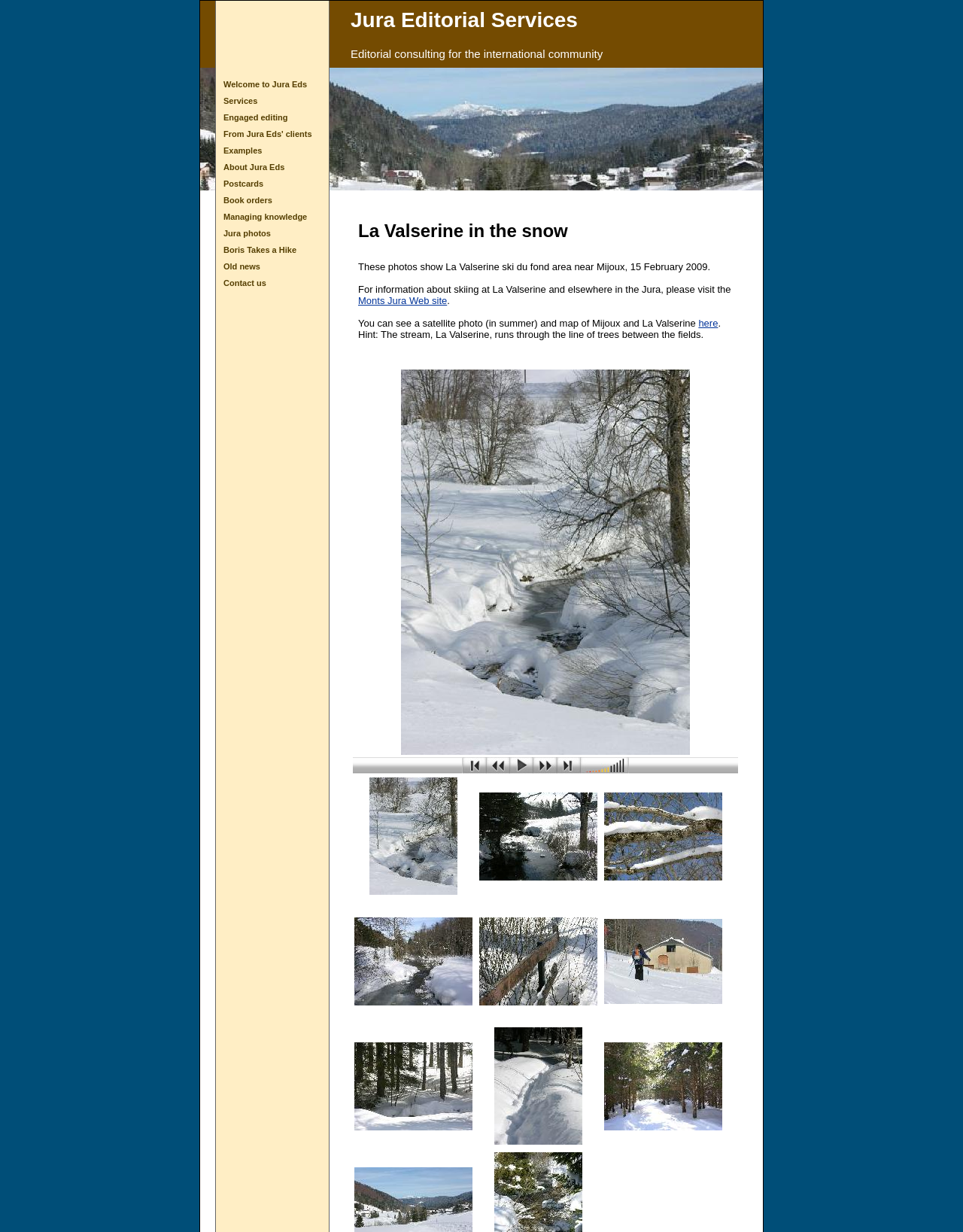Determine the bounding box coordinates of the area to click in order to meet this instruction: "Learn more about Jura Editorial Services".

[0.364, 0.001, 0.777, 0.032]